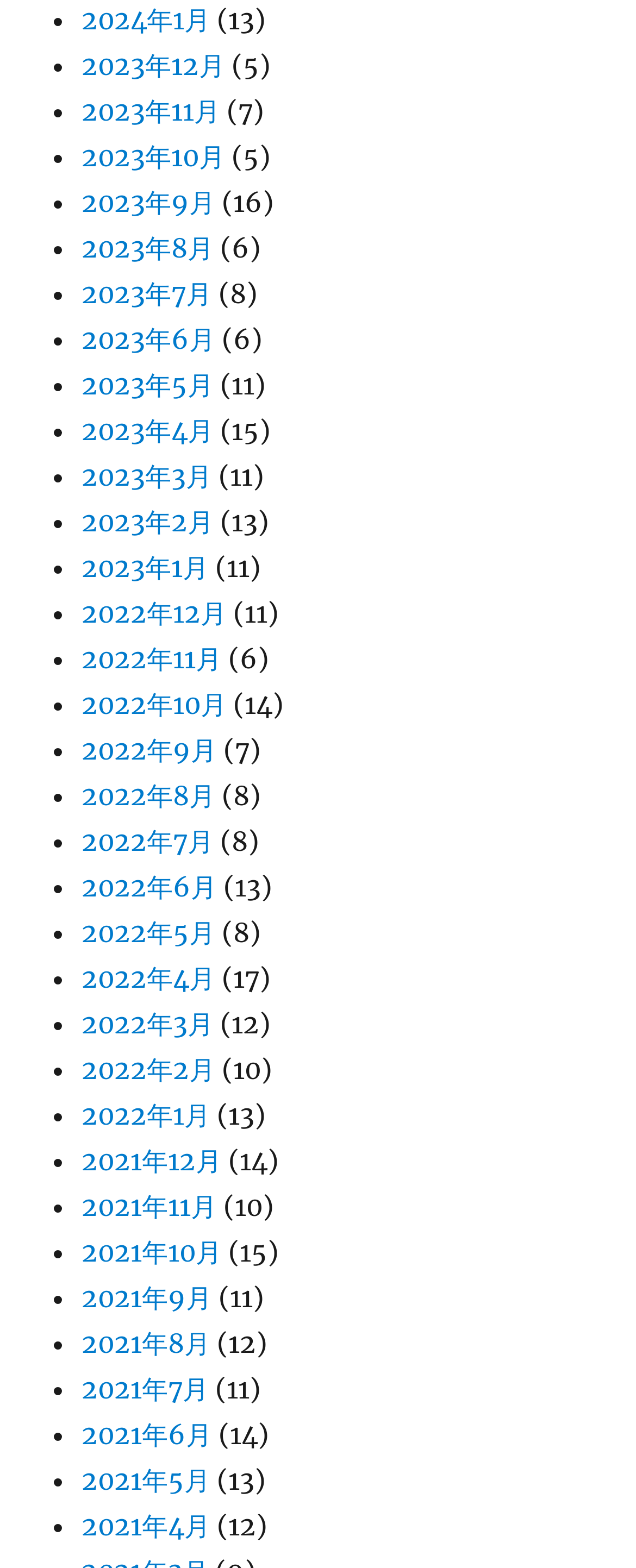Determine the coordinates of the bounding box for the clickable area needed to execute this instruction: "View 2021年12月".

[0.128, 0.73, 0.349, 0.751]